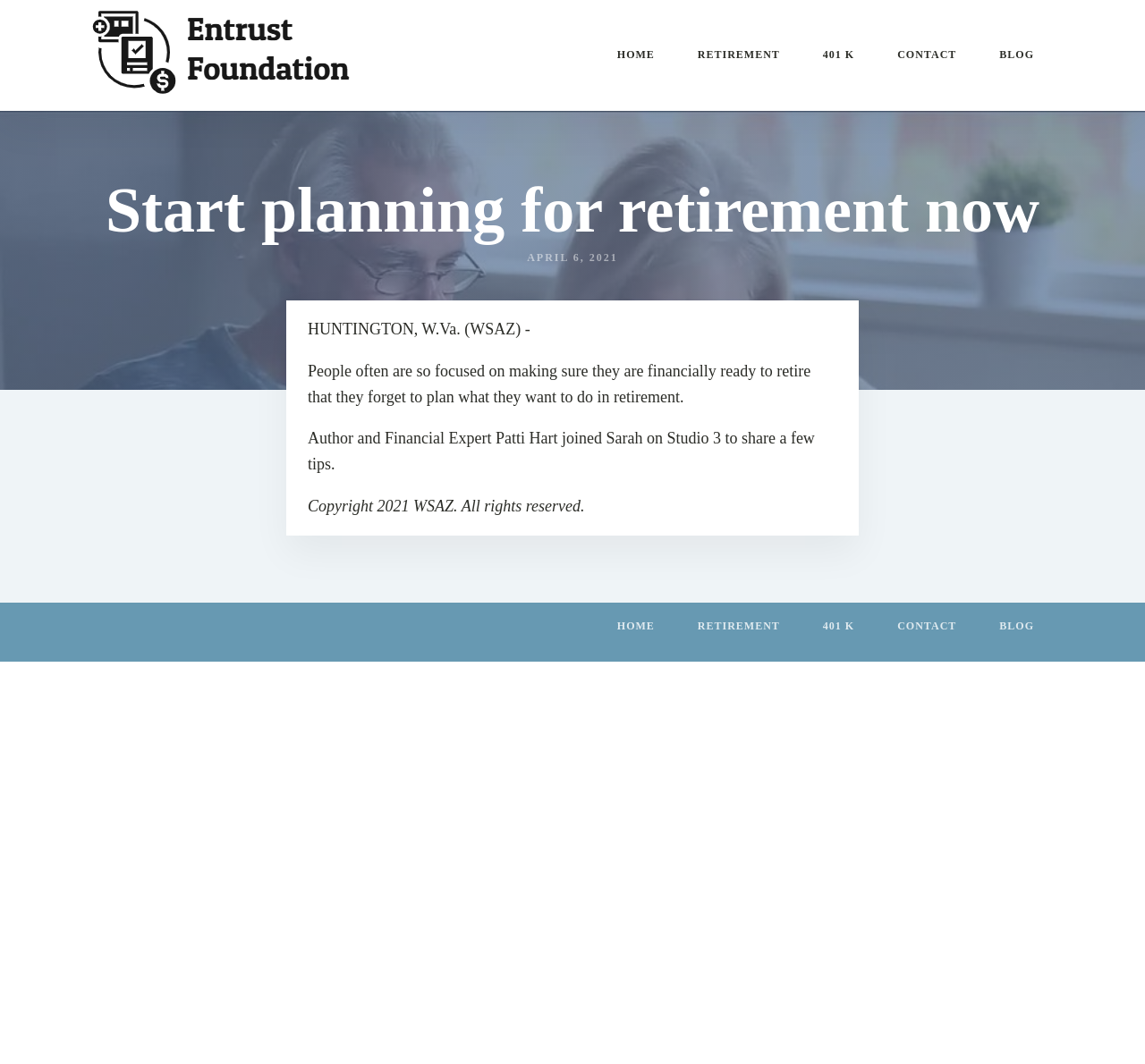Generate the text content of the main headline of the webpage.

Start planning for retirement now